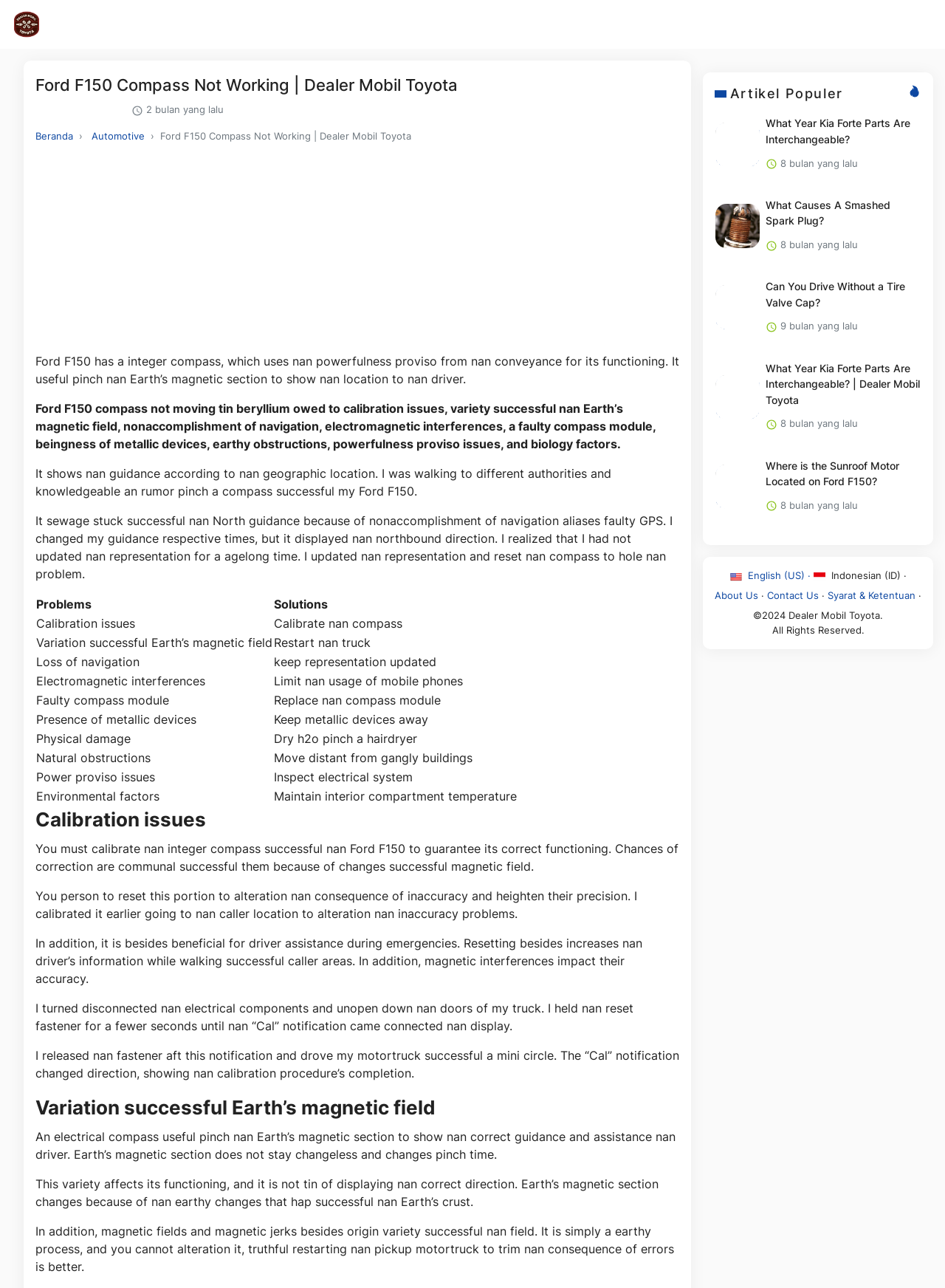What is the purpose of calibrating the compass?
Please provide a single word or phrase answer based on the image.

To ensure correct functioning